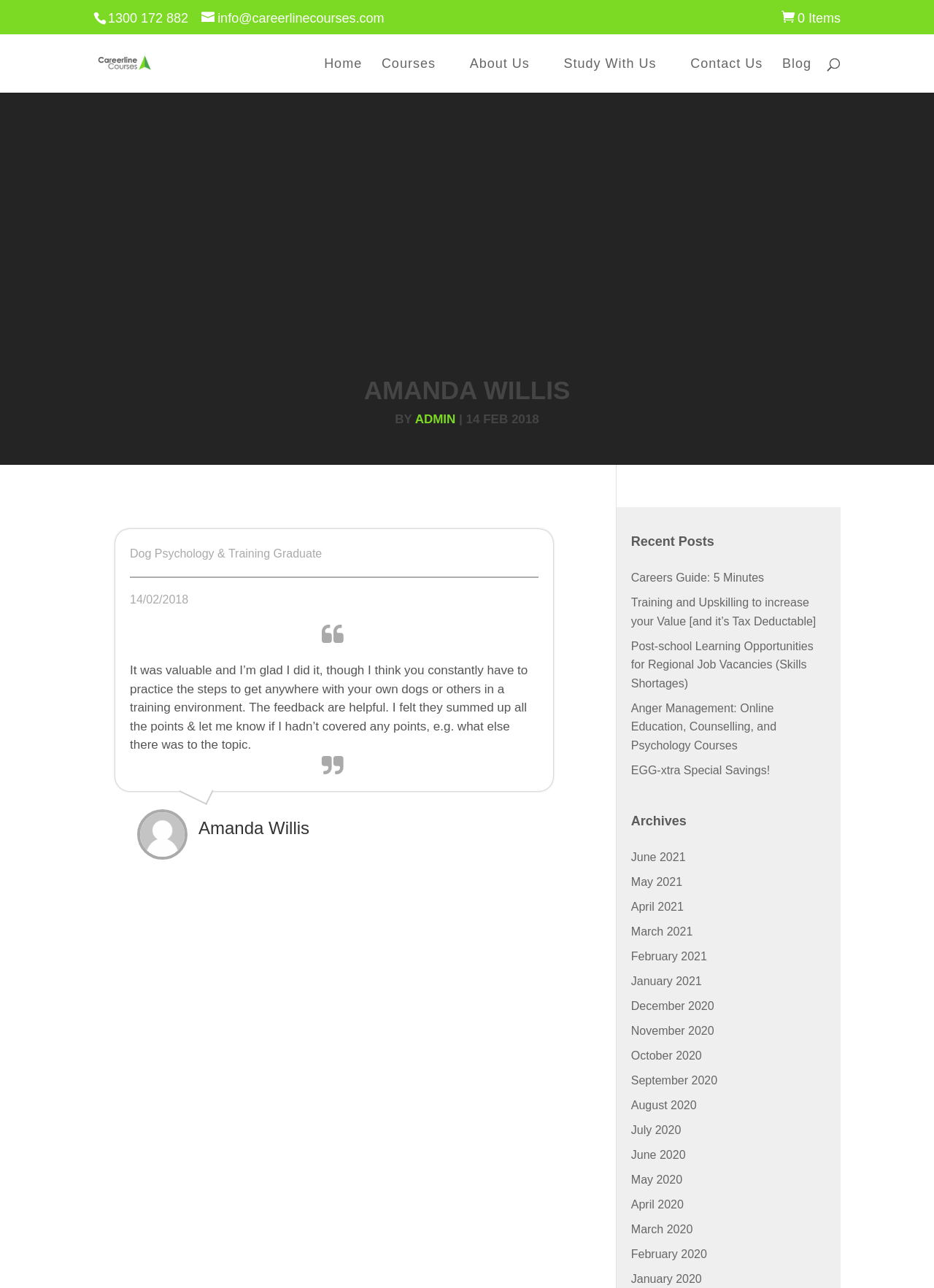Extract the bounding box of the UI element described as: "Careers Guide: 5 Minutes".

[0.676, 0.444, 0.818, 0.453]